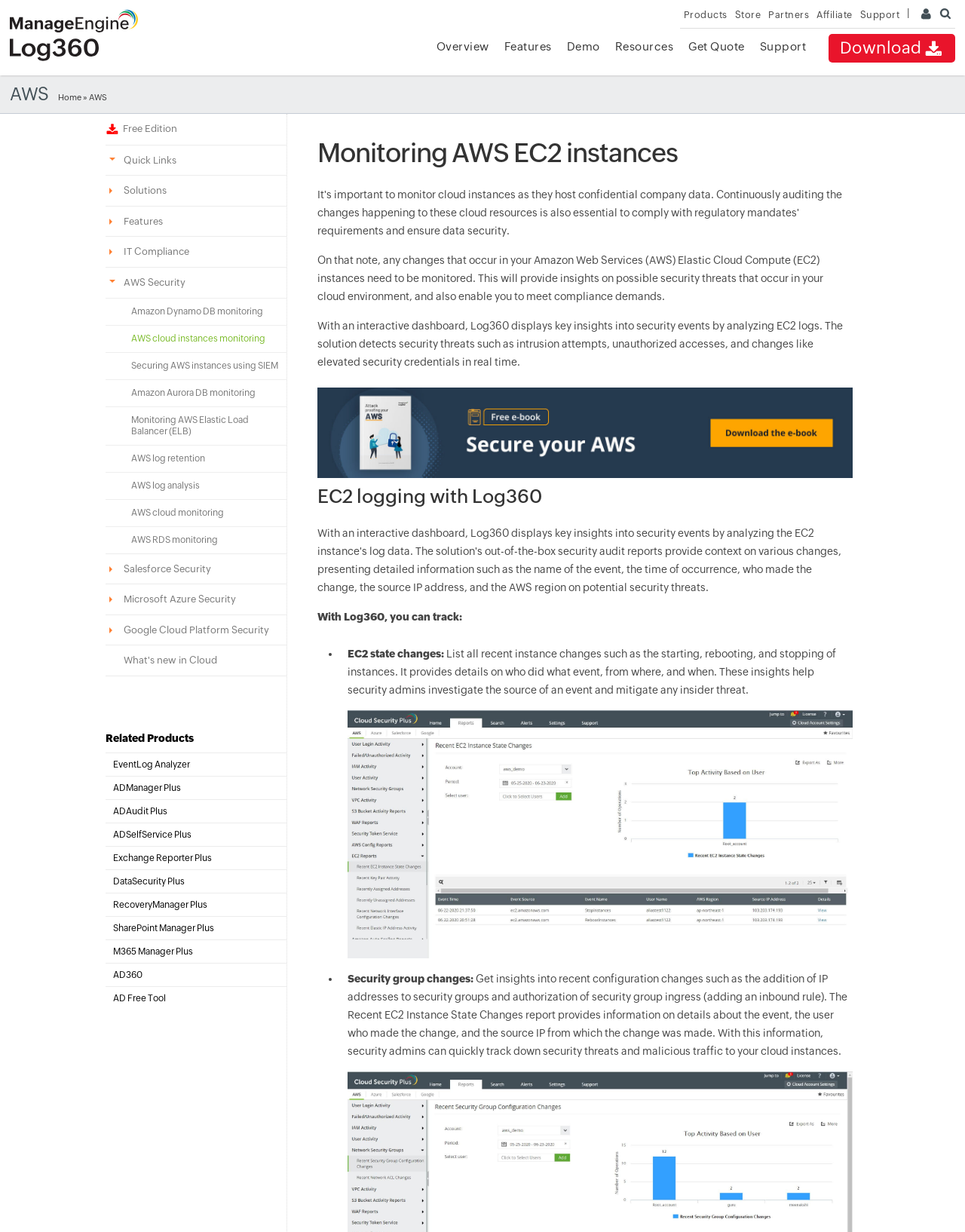Using the webpage screenshot and the element description Book a Lawyer, determine the bounding box coordinates. Specify the coordinates in the format (top-left x, top-left y, bottom-right x, bottom-right y) with values ranging from 0 to 1.

None